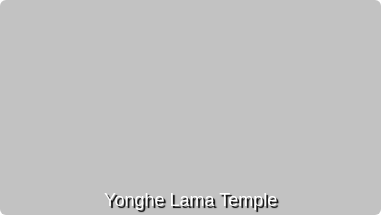Explain the image thoroughly, mentioning every notable detail.

The image showcases the Yonghe Lama Temple, also known as the Yonghe Temple, a significant Tibetan Buddhist temple located in Beijing, China. This temple is renowned for its stunning architecture, which beautifully blends elements of Han Chinese and Tibetan styles. A major site for both tourists and worshippers, it is famous for housing a large statue of Maitreya Buddha carved from a single piece of sandalwood. The temple is a peaceful oasis amid the bustling city, drawing visitors to explore its richly adorned halls, intricate artworks, and serene atmosphere, making it an essential stop on a cultural journey through Beijing.